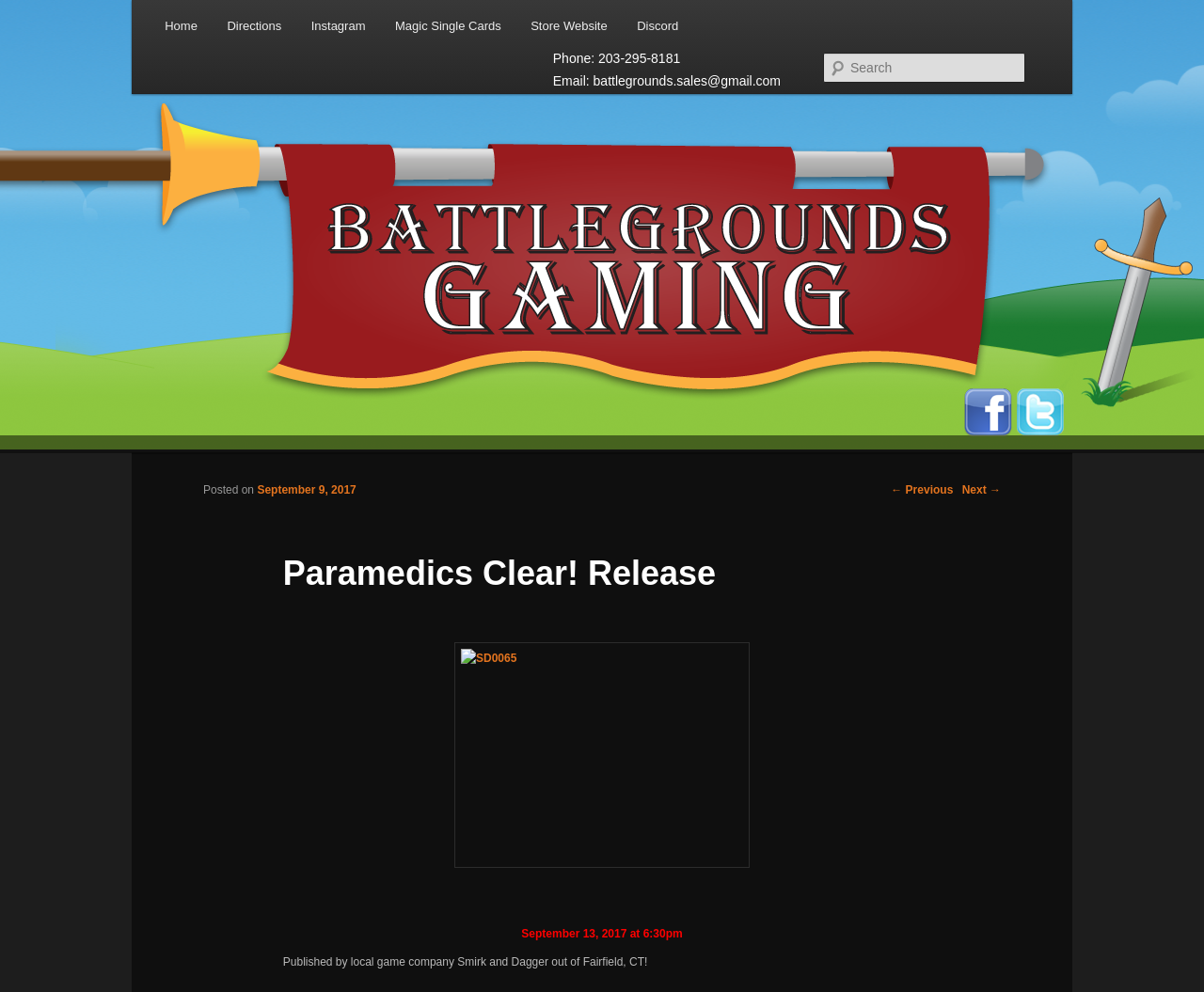Find the bounding box coordinates for the element that must be clicked to complete the instruction: "Click on Home". The coordinates should be four float numbers between 0 and 1, indicated as [left, top, right, bottom].

[0.125, 0.005, 0.176, 0.048]